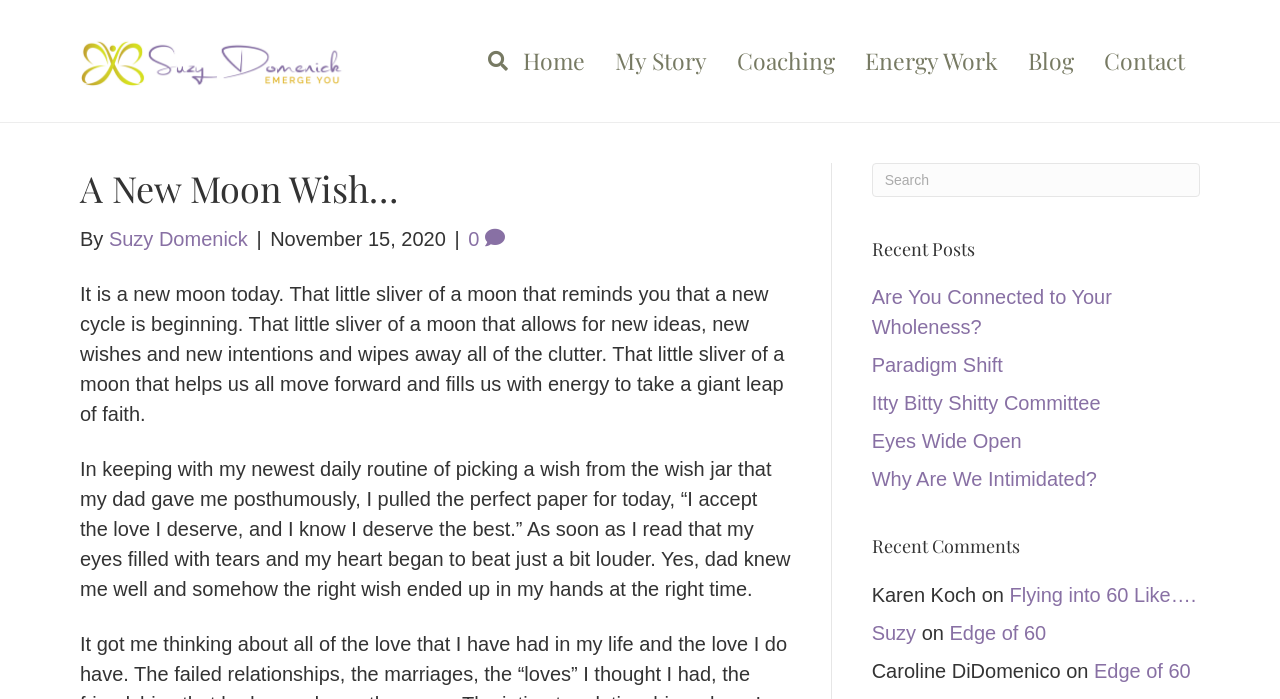Specify the bounding box coordinates of the region I need to click to perform the following instruction: "Click on the 'Contact' link". The coordinates must be four float numbers in the range of 0 to 1, i.e., [left, top, right, bottom].

[0.851, 0.043, 0.938, 0.132]